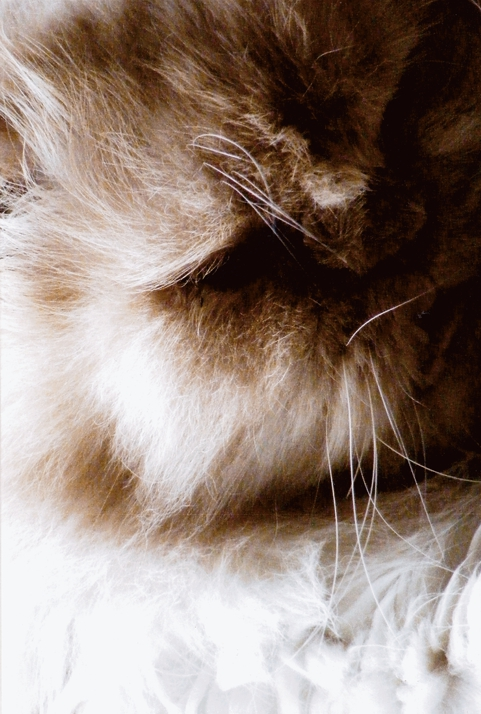Please provide a brief answer to the following inquiry using a single word or phrase:
What frames the creature's gentle features?

Wisps of hair